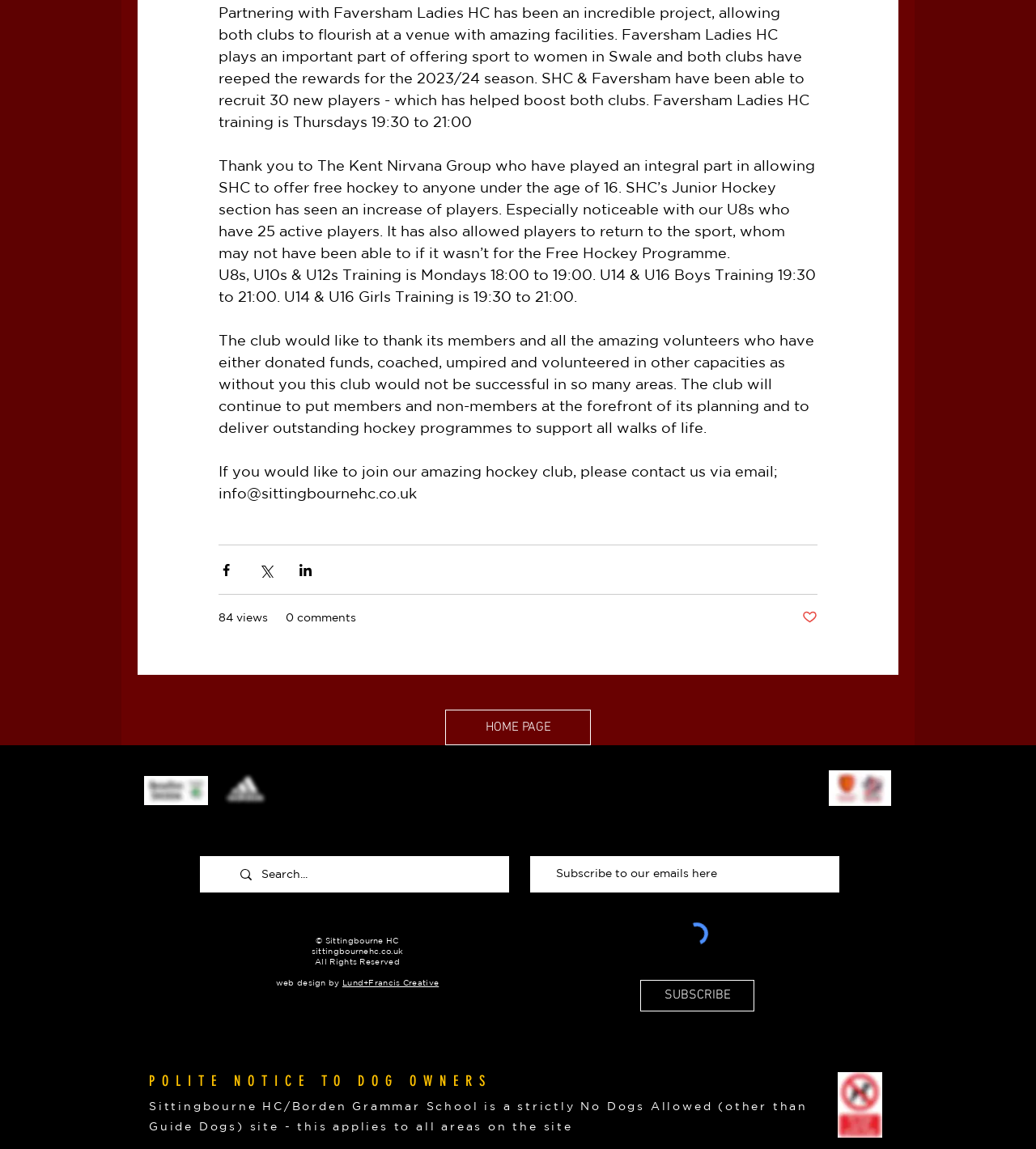Determine the bounding box coordinates of the clickable element necessary to fulfill the instruction: "Click on the 'LOGIN / REGISTER' link". Provide the coordinates as four float numbers within the 0 to 1 range, i.e., [left, top, right, bottom].

None